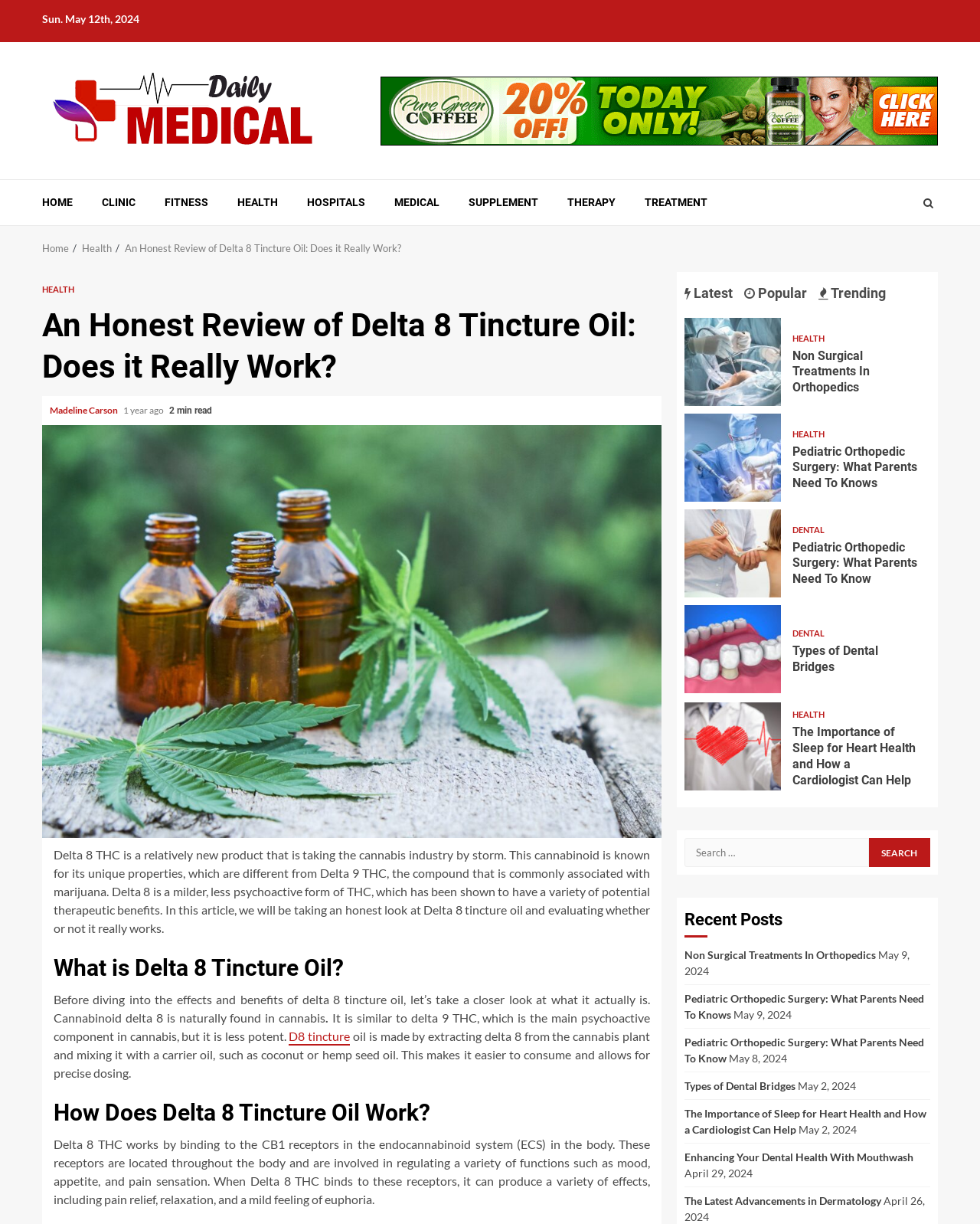Bounding box coordinates are specified in the format (top-left x, top-left y, bottom-right x, bottom-right y). All values are floating point numbers bounded between 0 and 1. Please provide the bounding box coordinate of the region this sentence describes: Health

[0.808, 0.273, 0.841, 0.279]